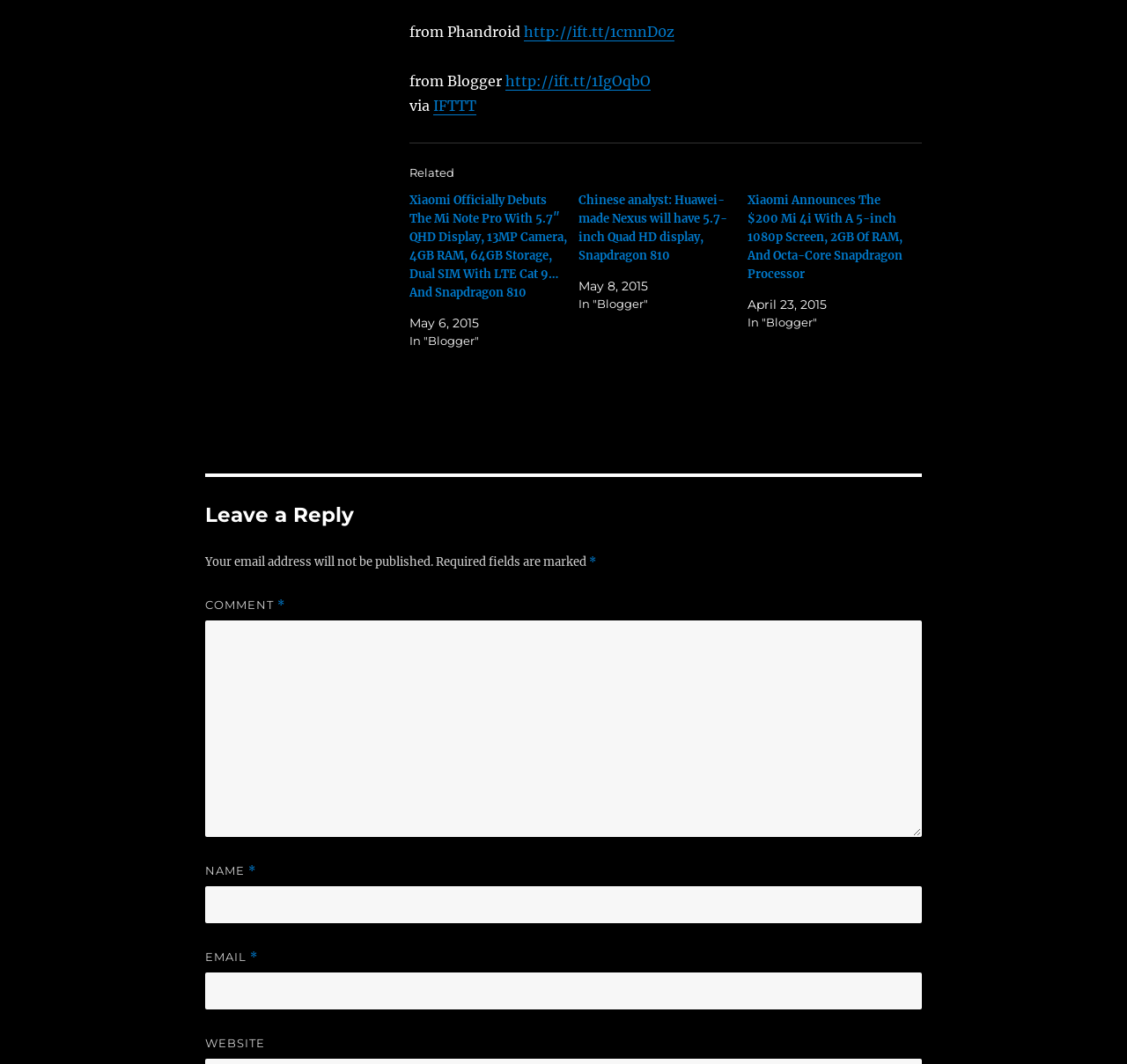Identify the bounding box coordinates for the region of the element that should be clicked to carry out the instruction: "Click on the link to read about Xiaomi Officially Debuts The Mi Note Pro". The bounding box coordinates should be four float numbers between 0 and 1, i.e., [left, top, right, bottom].

[0.364, 0.181, 0.503, 0.282]